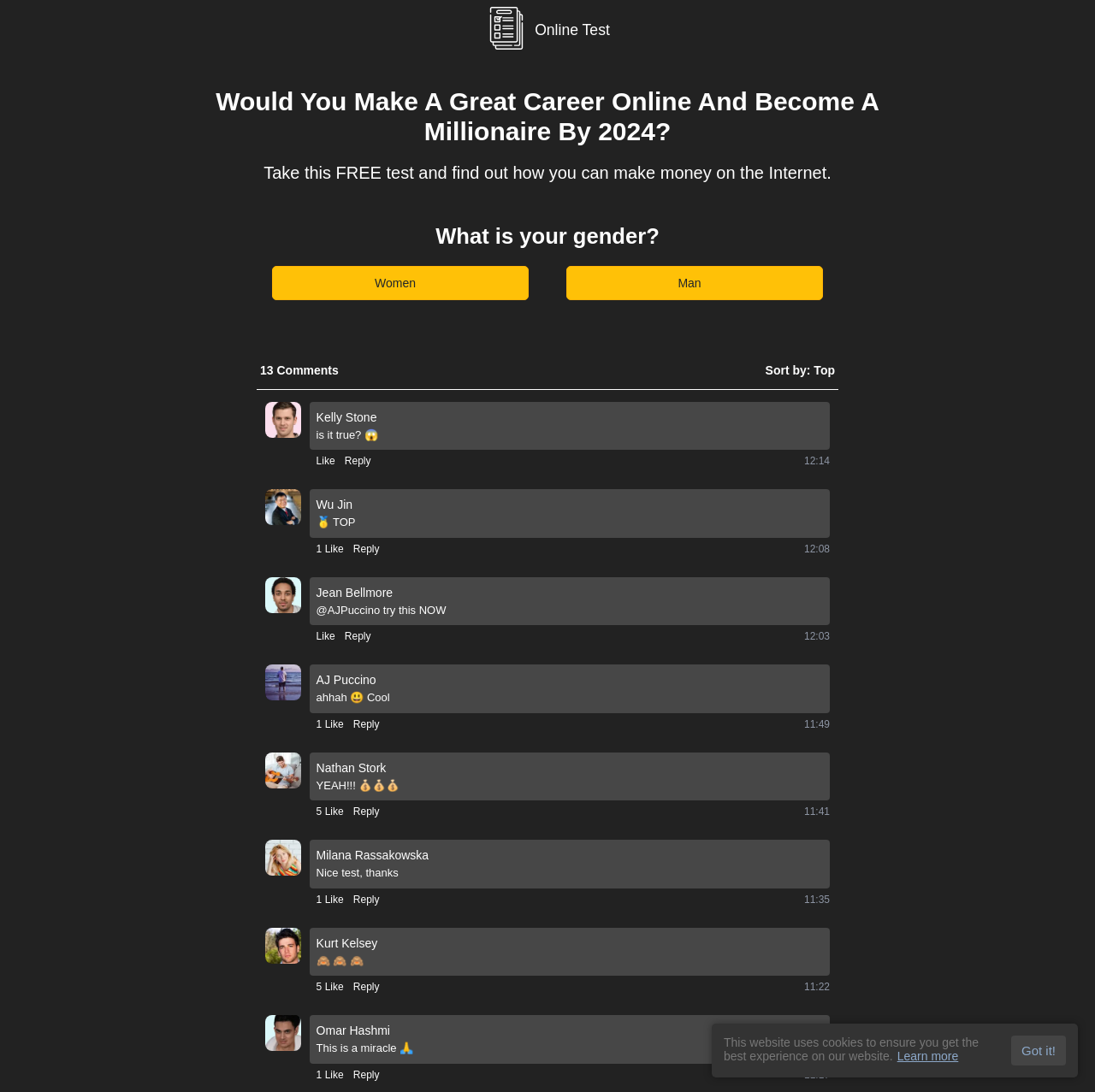Answer with a single word or phrase: 
What is the format of the timestamps?

HH:MM